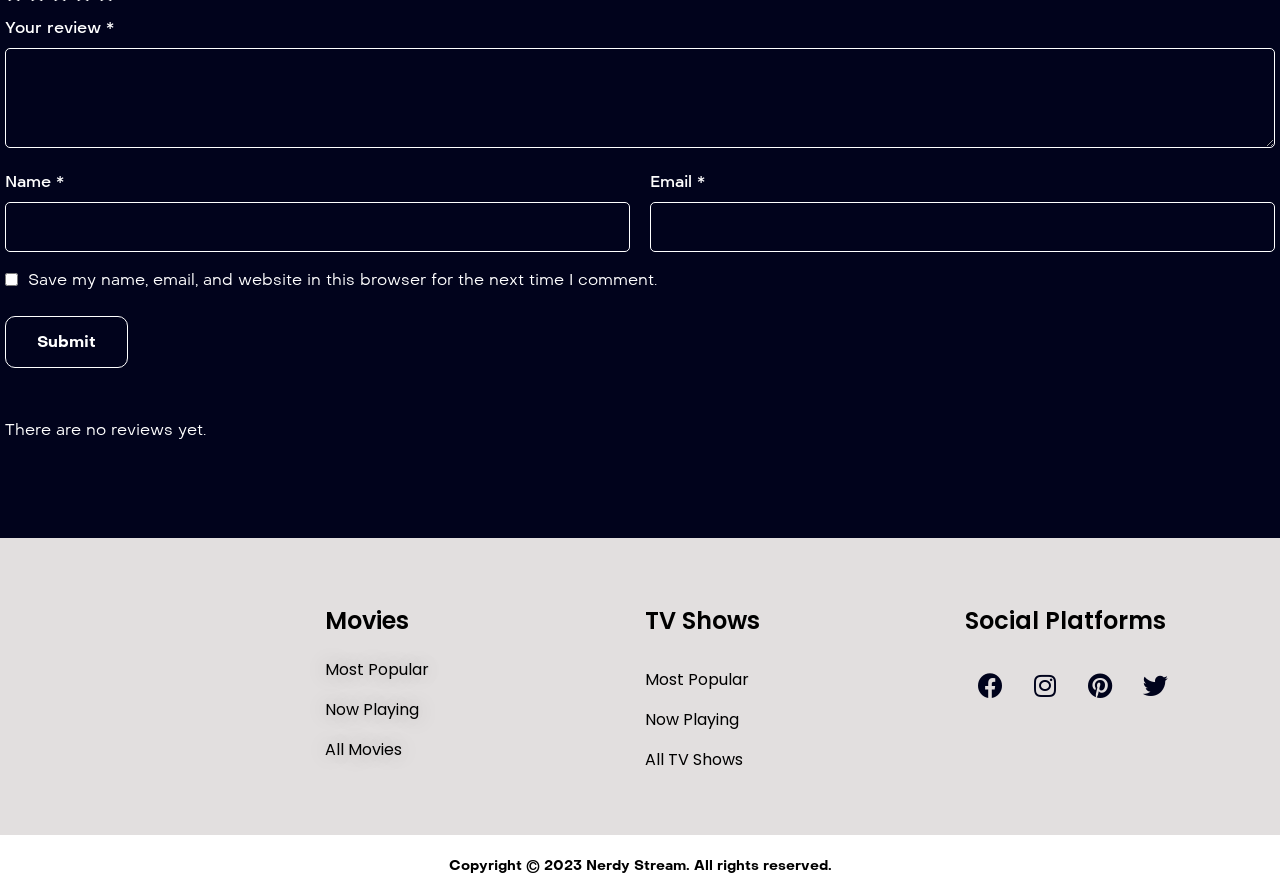Provide a one-word or one-phrase answer to the question:
How many links are there under 'Movies'?

3